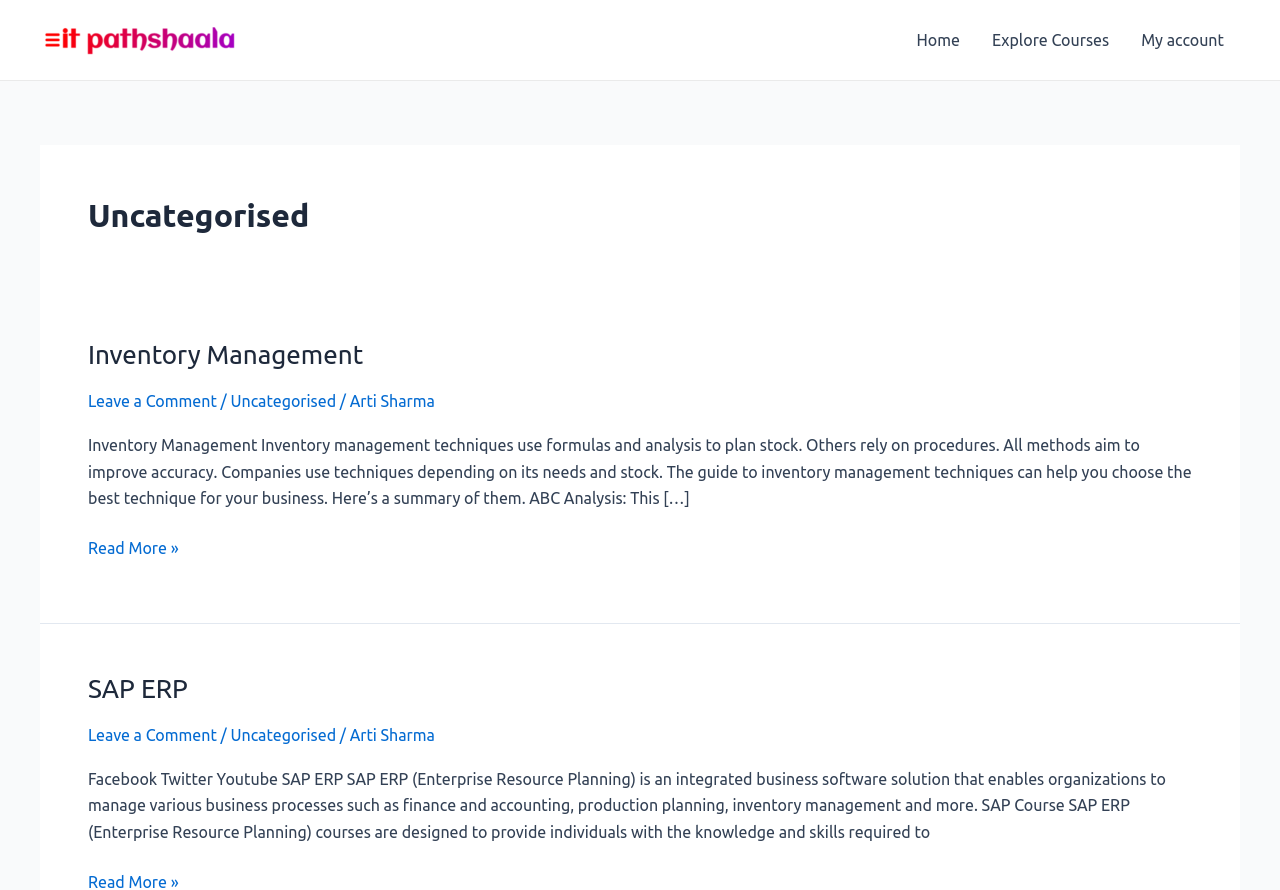Using the information in the image, give a detailed answer to the following question: What are the navigation links?

The navigation links are located at the top right corner of the webpage, and they are 'Home', 'Explore Courses', and 'My account'.